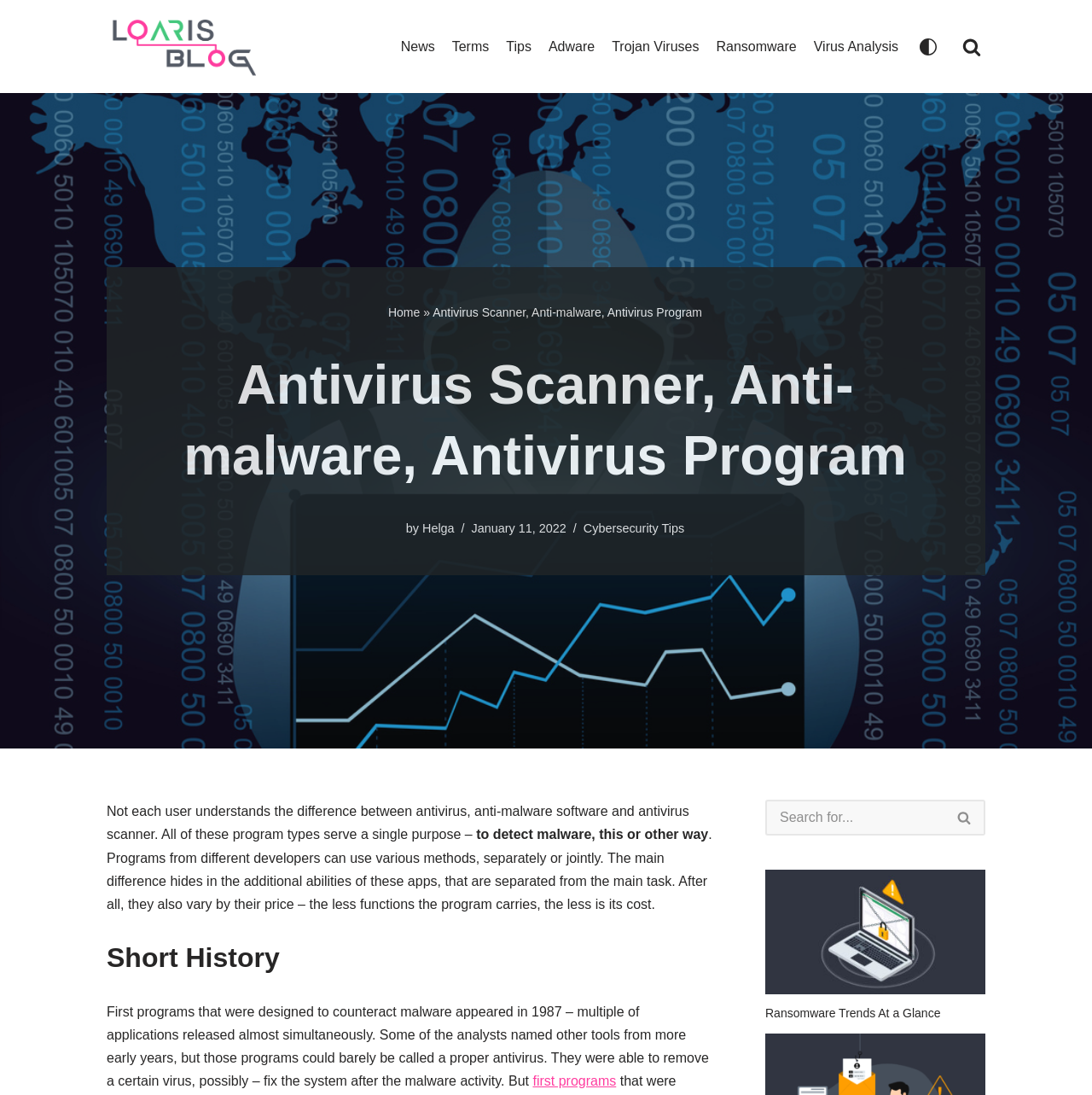Point out the bounding box coordinates of the section to click in order to follow this instruction: "Click on the 'Home' link".

[0.355, 0.279, 0.385, 0.291]